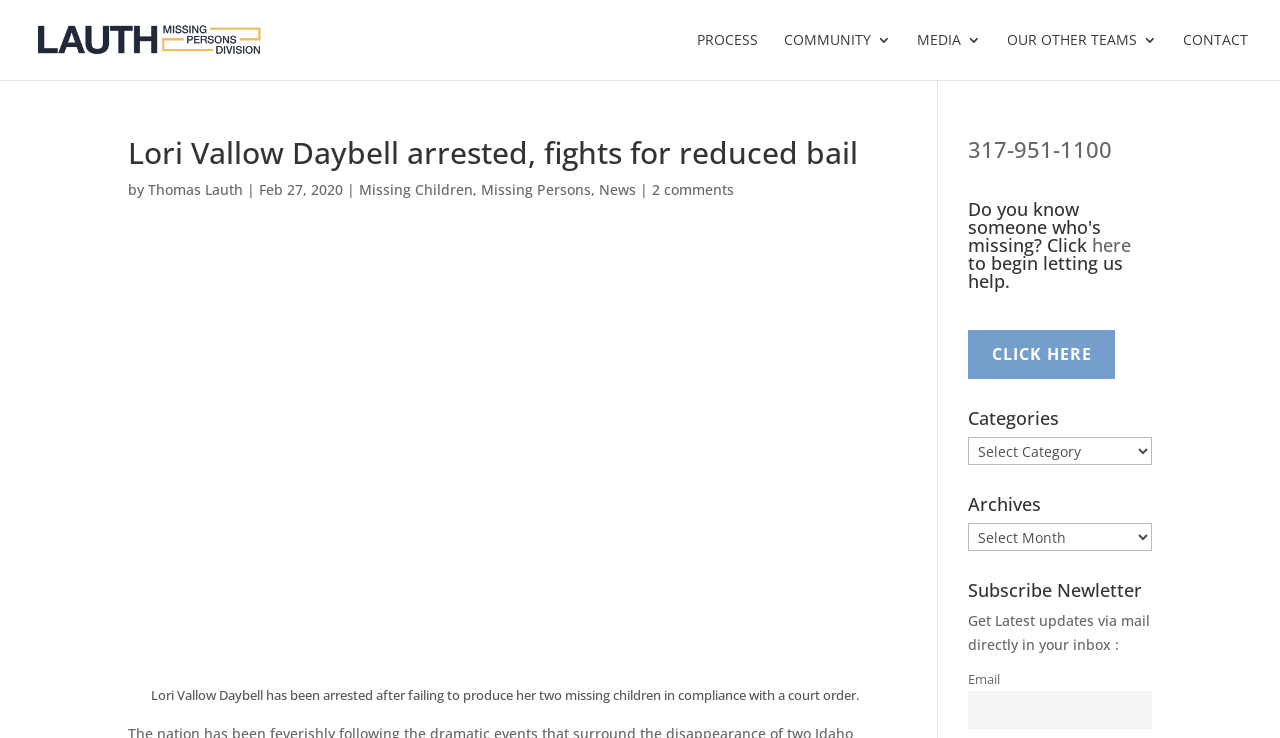Determine the webpage's heading and output its text content.

Lori Vallow Daybell arrested, fights for reduced bail